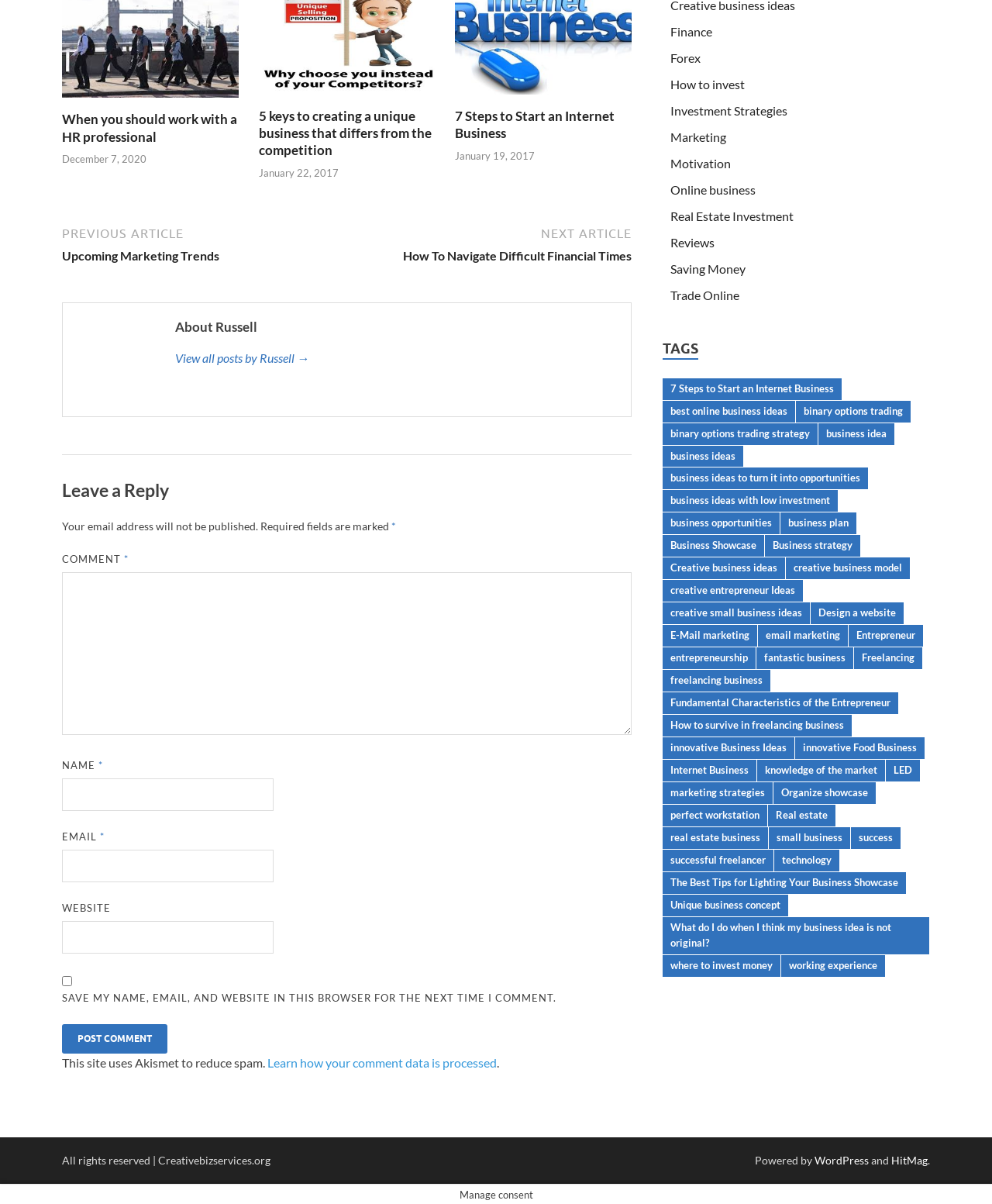Find the bounding box coordinates of the element you need to click on to perform this action: 'Click on the 'Post Comment' button'. The coordinates should be represented by four float values between 0 and 1, in the format [left, top, right, bottom].

[0.062, 0.851, 0.169, 0.875]